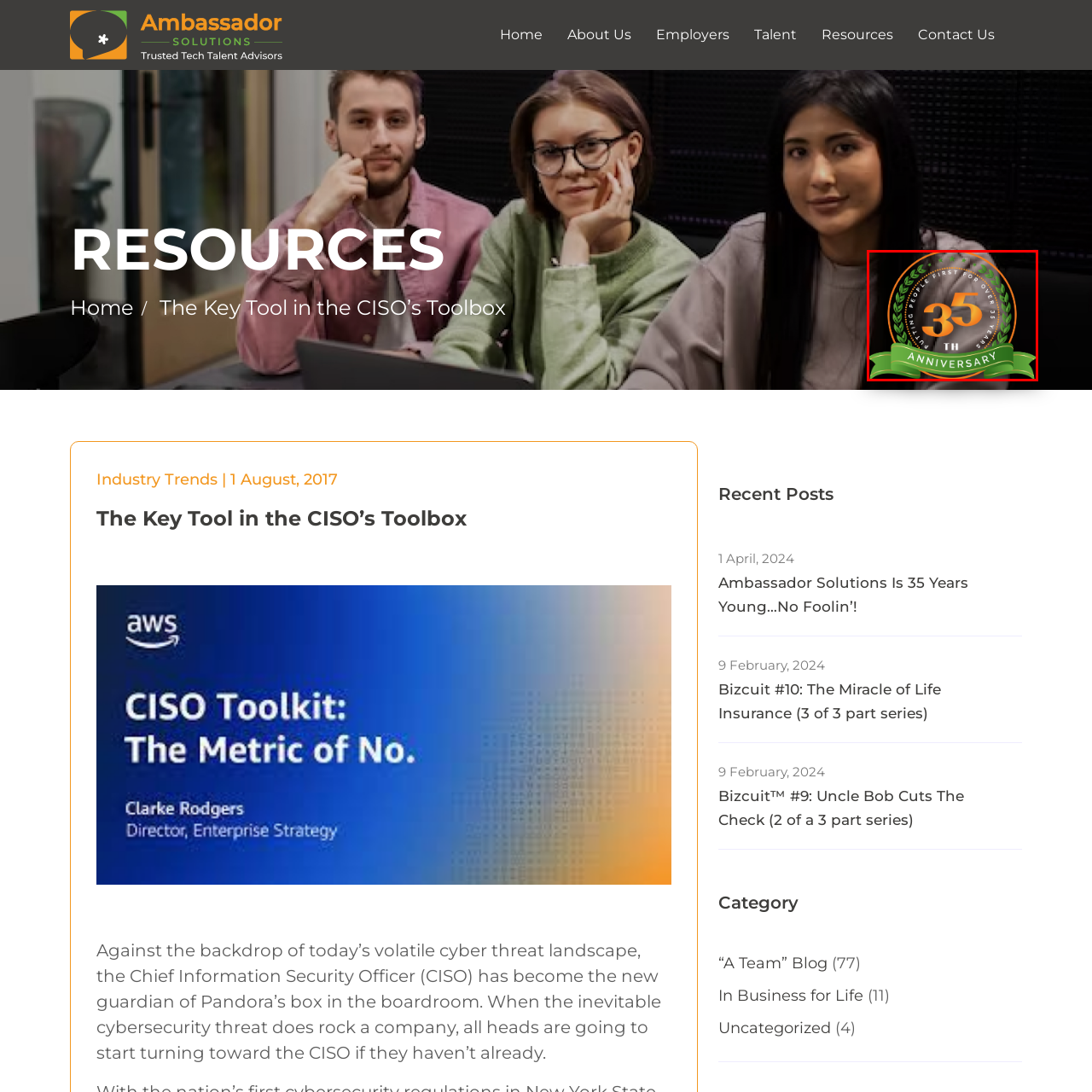Observe the section highlighted in yellow, What is the significance of the laurel wreath? 
Please respond using a single word or phrase.

Achievement and recognition